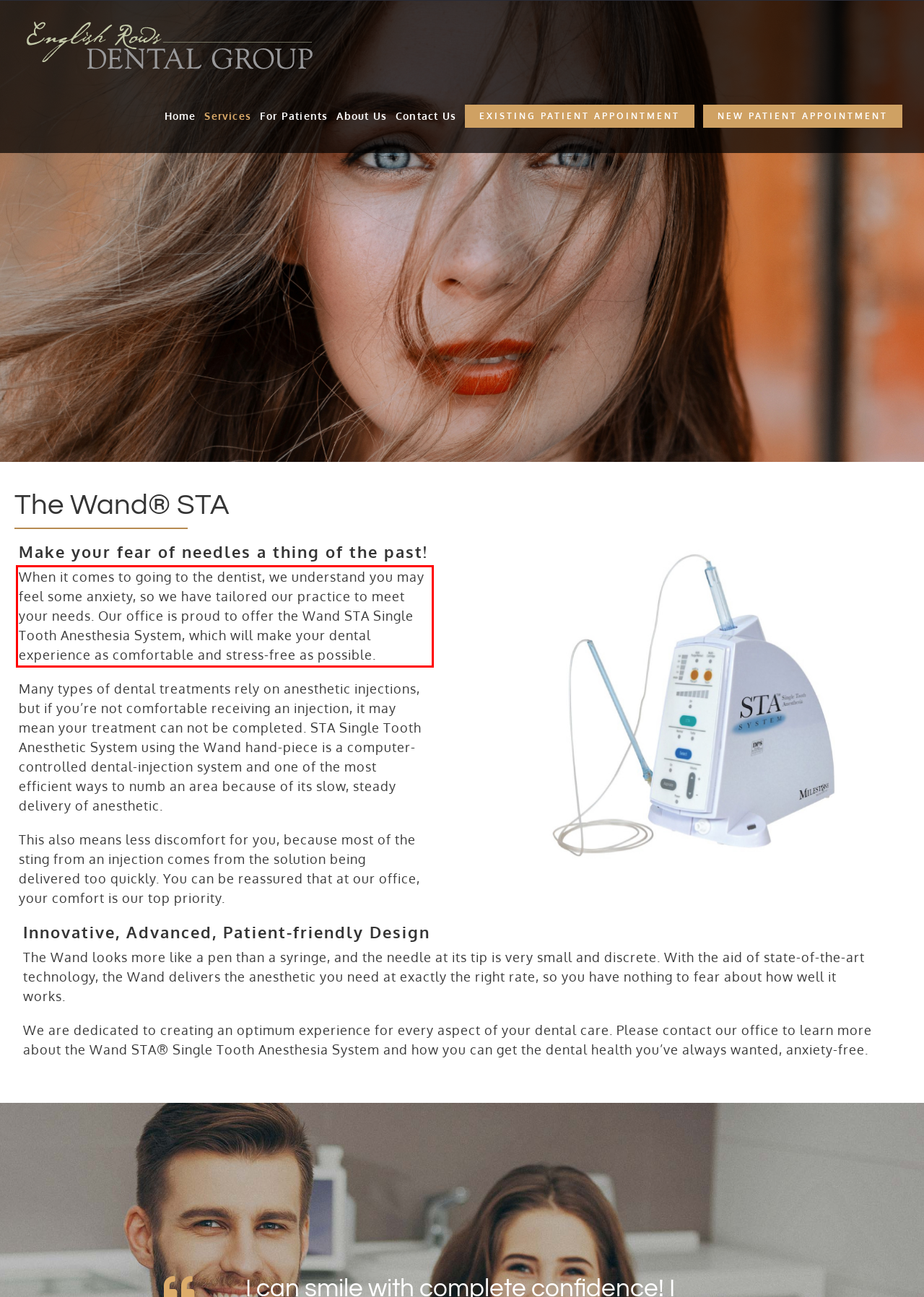You are looking at a screenshot of a webpage with a red rectangle bounding box. Use OCR to identify and extract the text content found inside this red bounding box.

When it comes to going to the dentist, we understand you may feel some anxiety, so we have tailored our practice to meet your needs. Our office is proud to offer the Wand STA Single Tooth Anesthesia System, which will make your dental experience as comfortable and stress-free as possible.